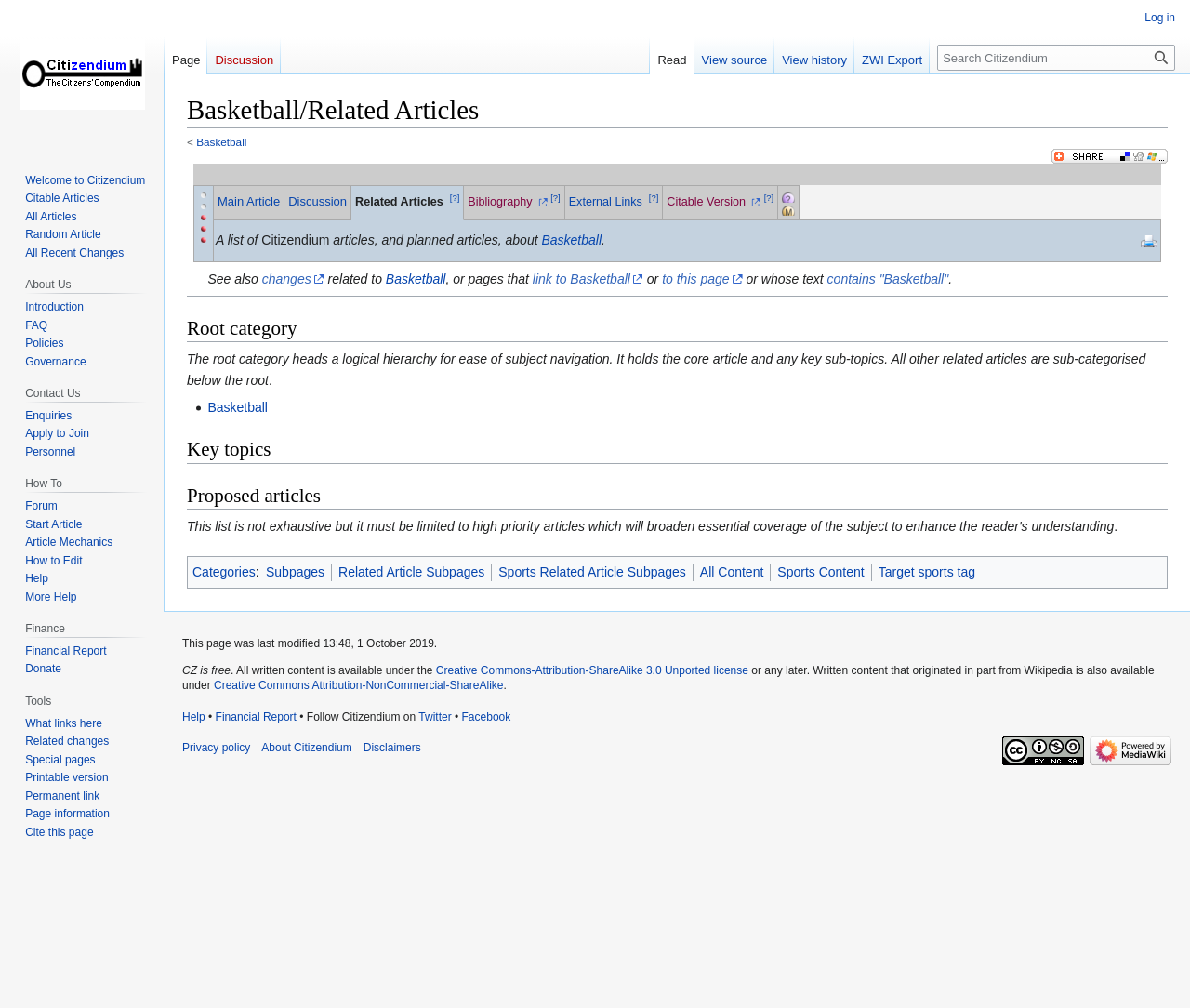Predict the bounding box coordinates of the area that should be clicked to accomplish the following instruction: "Check the 'Related Articles'". The bounding box coordinates should consist of four float numbers between 0 and 1, i.e., [left, top, right, bottom].

[0.295, 0.183, 0.39, 0.218]